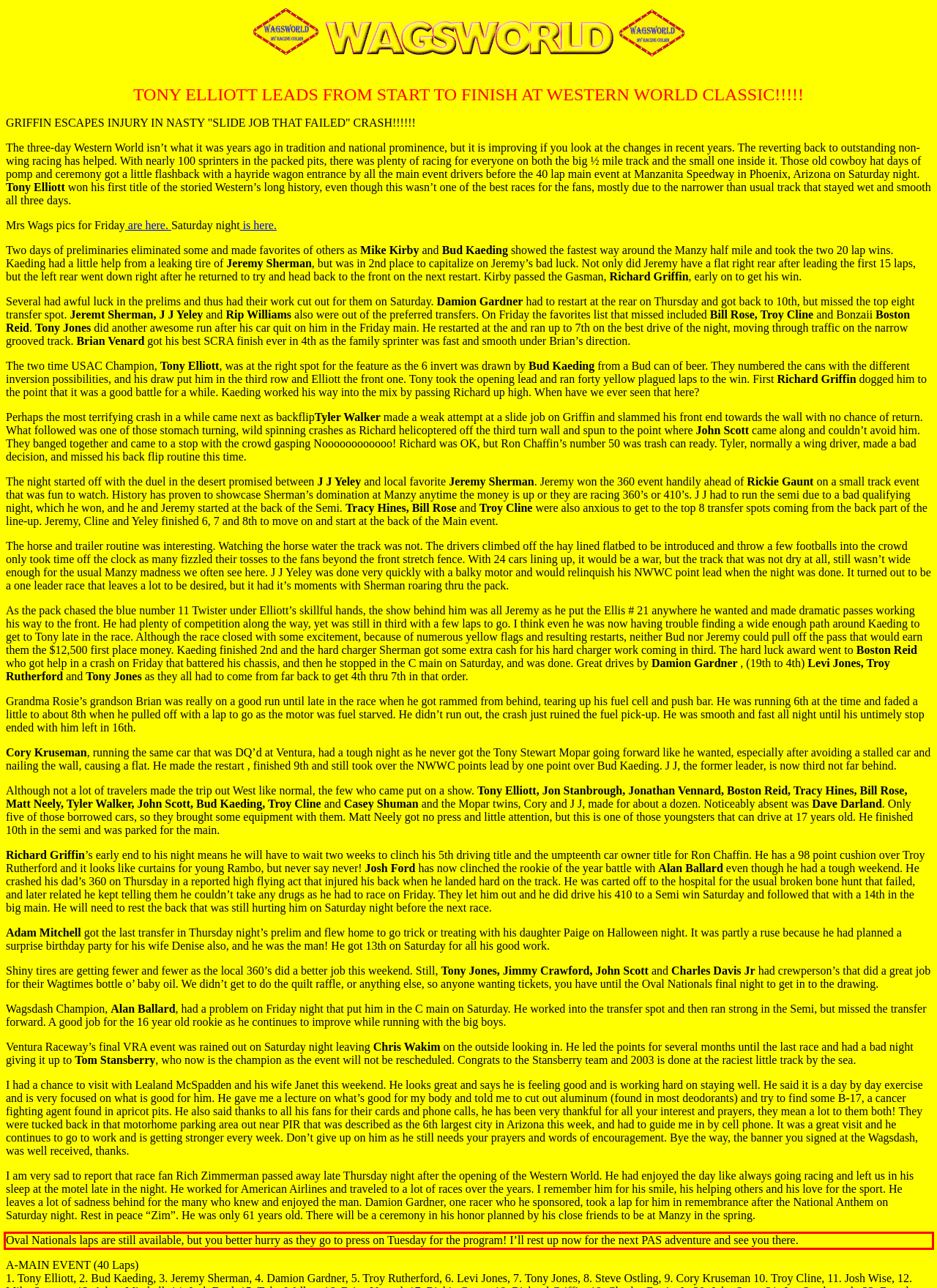Please identify and extract the text content from the UI element encased in a red bounding box on the provided webpage screenshot.

Oval Nationals laps are still available, but you better hurry as they go to press on Tuesday for the program! I’ll rest up now for the next PAS adventure and see you there.